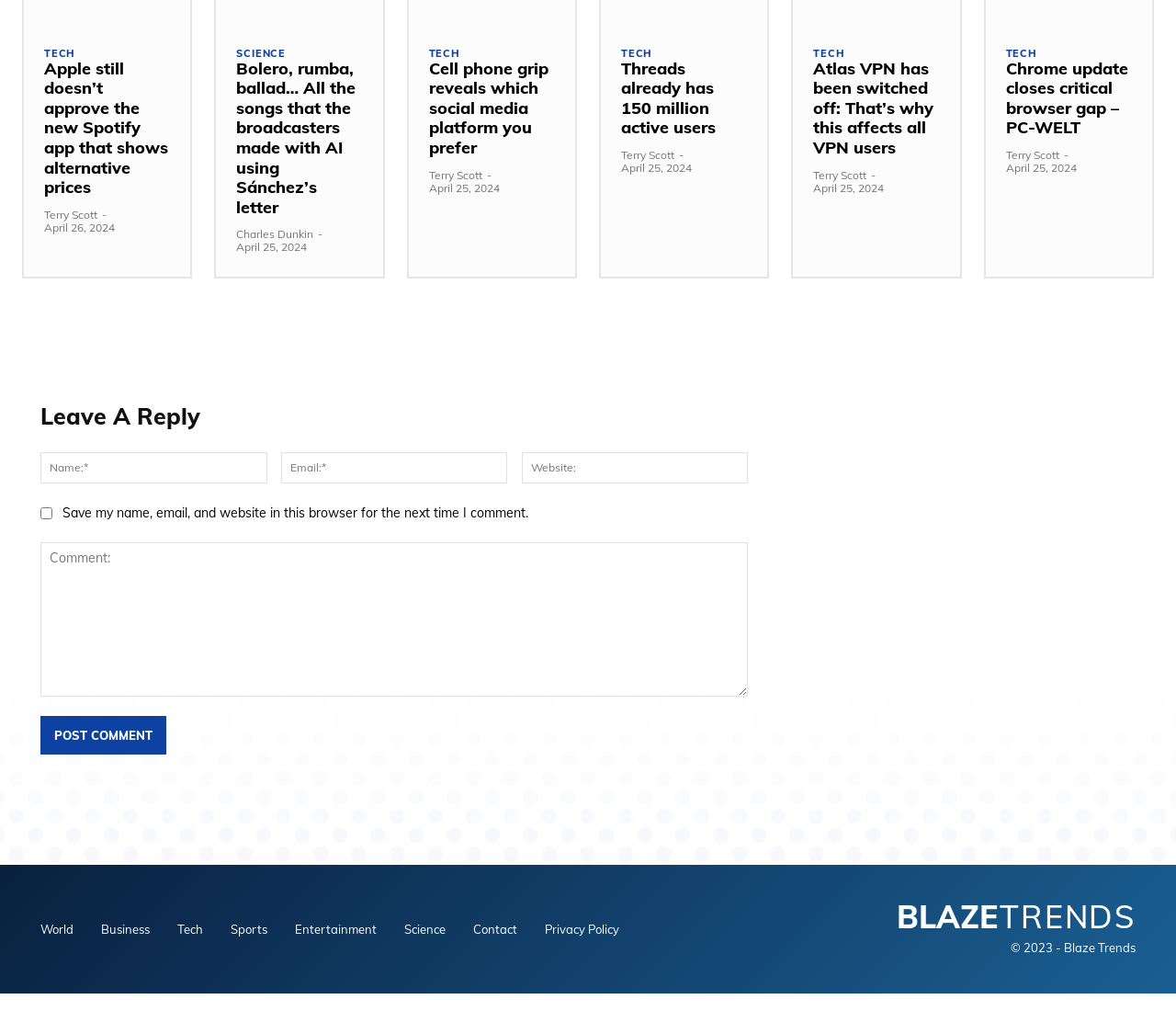What is the purpose of the textbox labeled 'Comment:'?
Can you provide a detailed and comprehensive answer to the question?

The textbox labeled 'Comment:' is a required field and is used to leave a comment on the webpage.